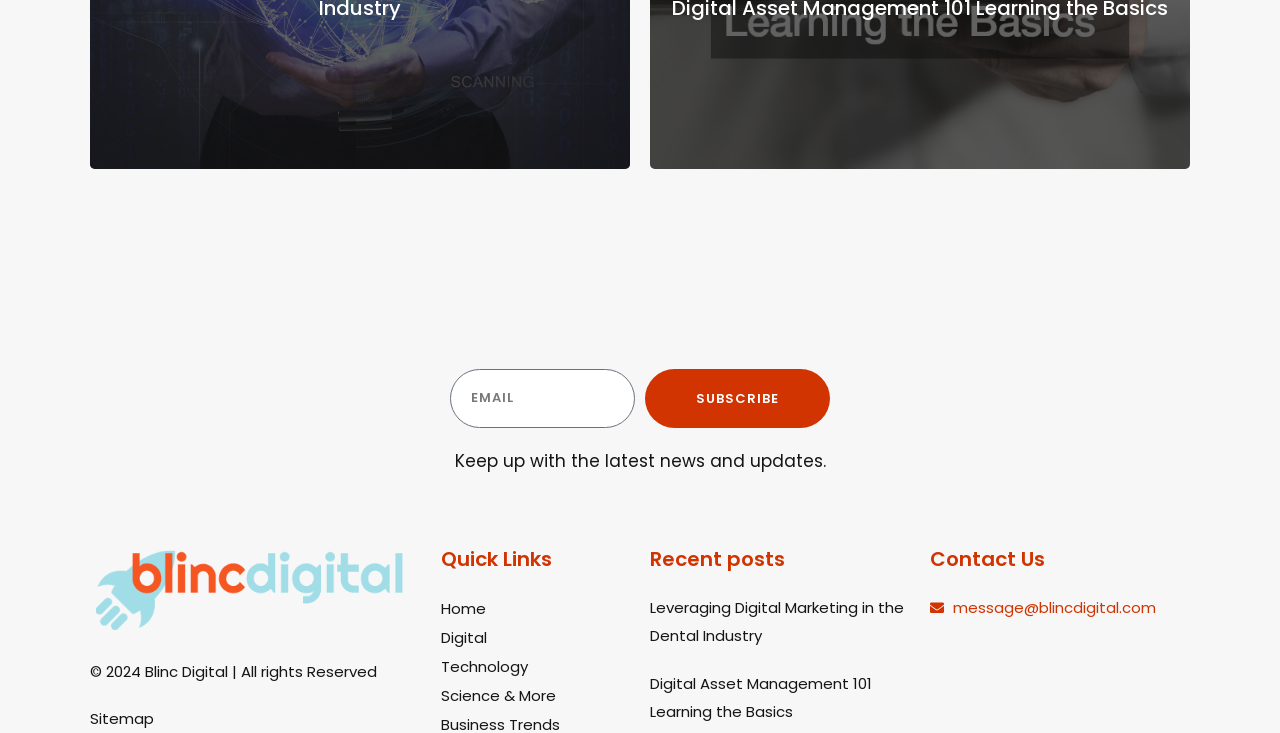Identify the coordinates of the bounding box for the element described below: "Science & More". Return the coordinates as four float numbers between 0 and 1: [left, top, right, bottom].

[0.345, 0.934, 0.434, 0.963]